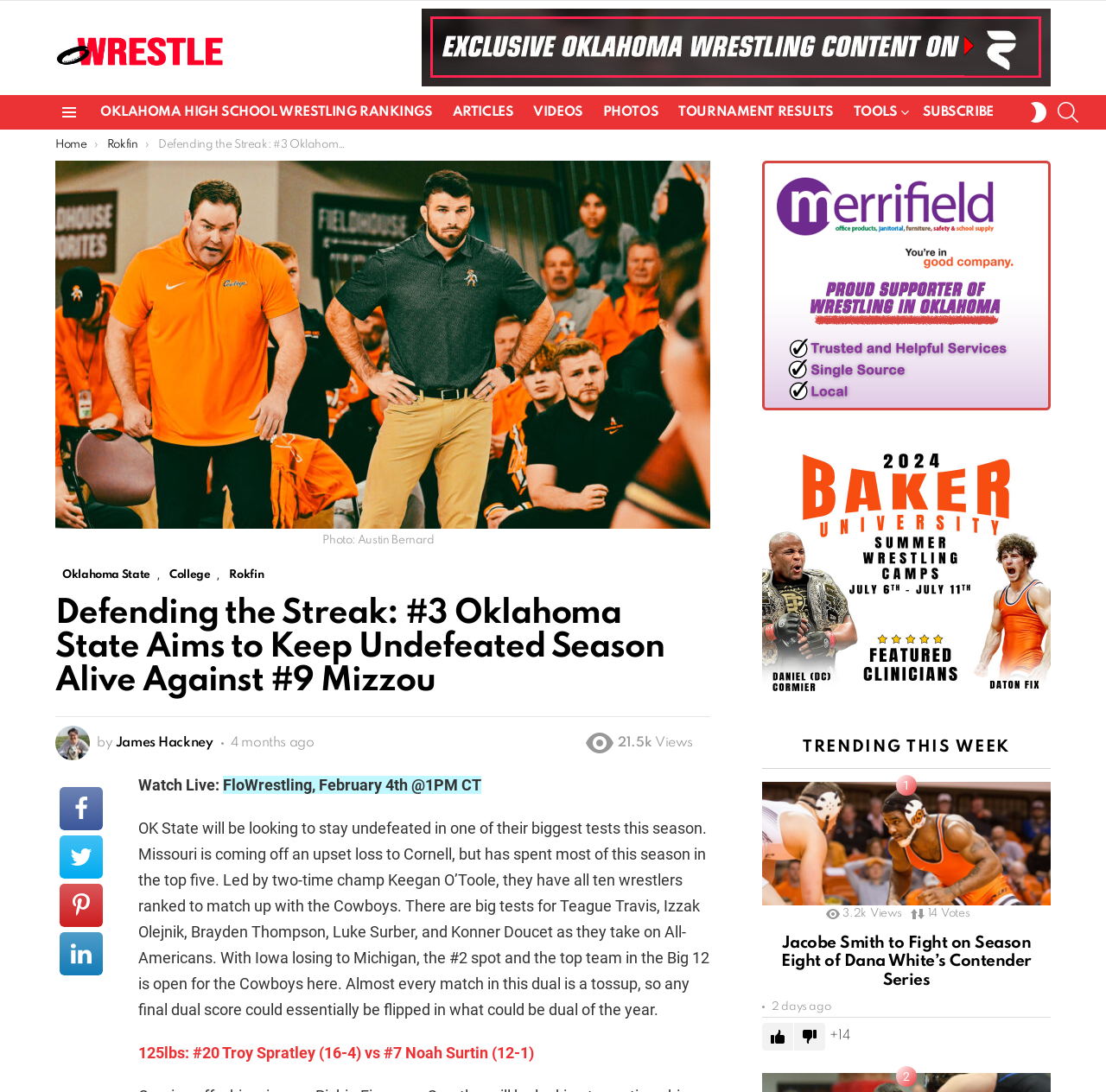Respond with a single word or phrase to the following question:
How many views does the article have?

21.5k